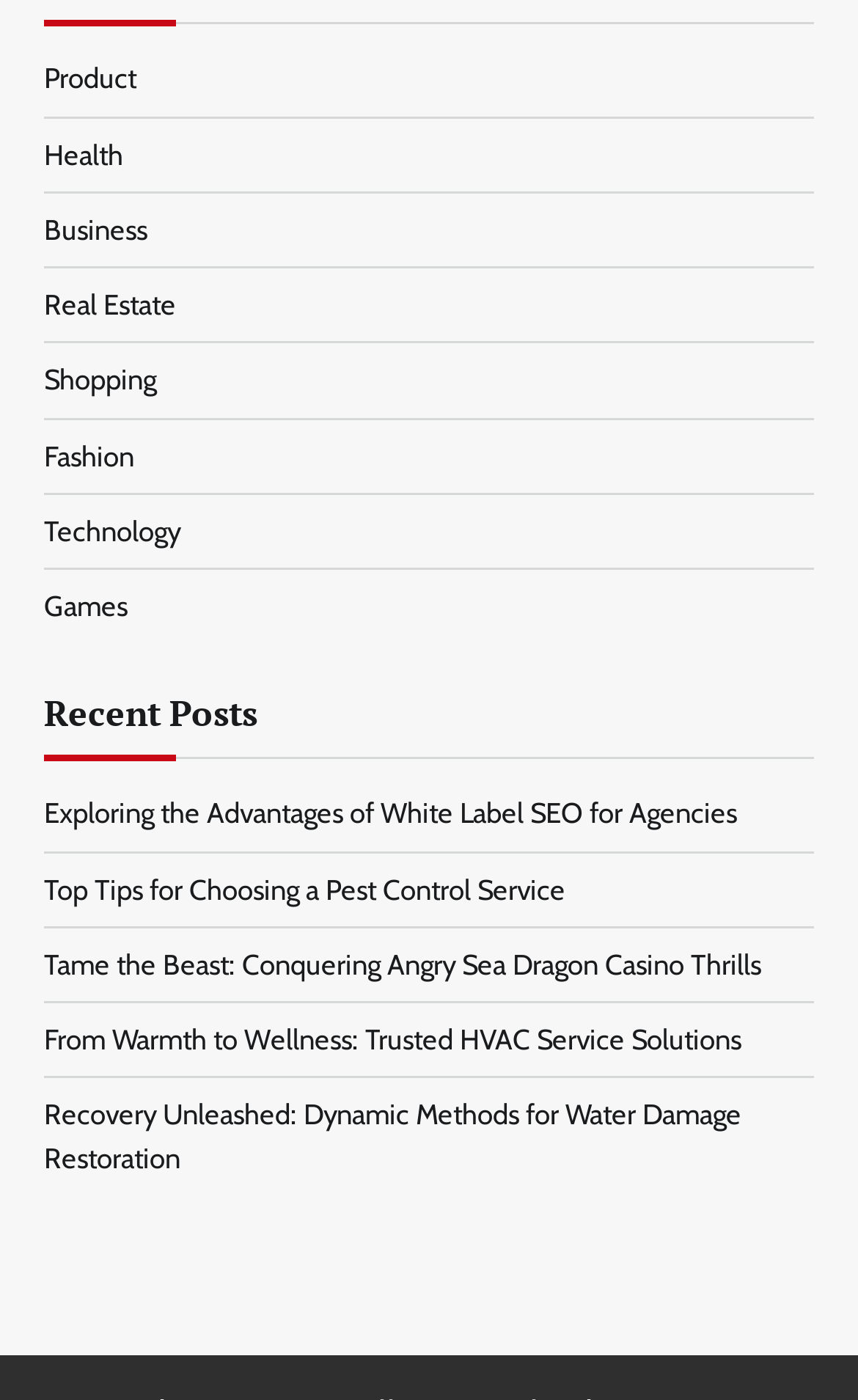Highlight the bounding box coordinates of the element you need to click to perform the following instruction: "View Top Tips for Choosing a Pest Control Service."

[0.051, 0.623, 0.659, 0.647]